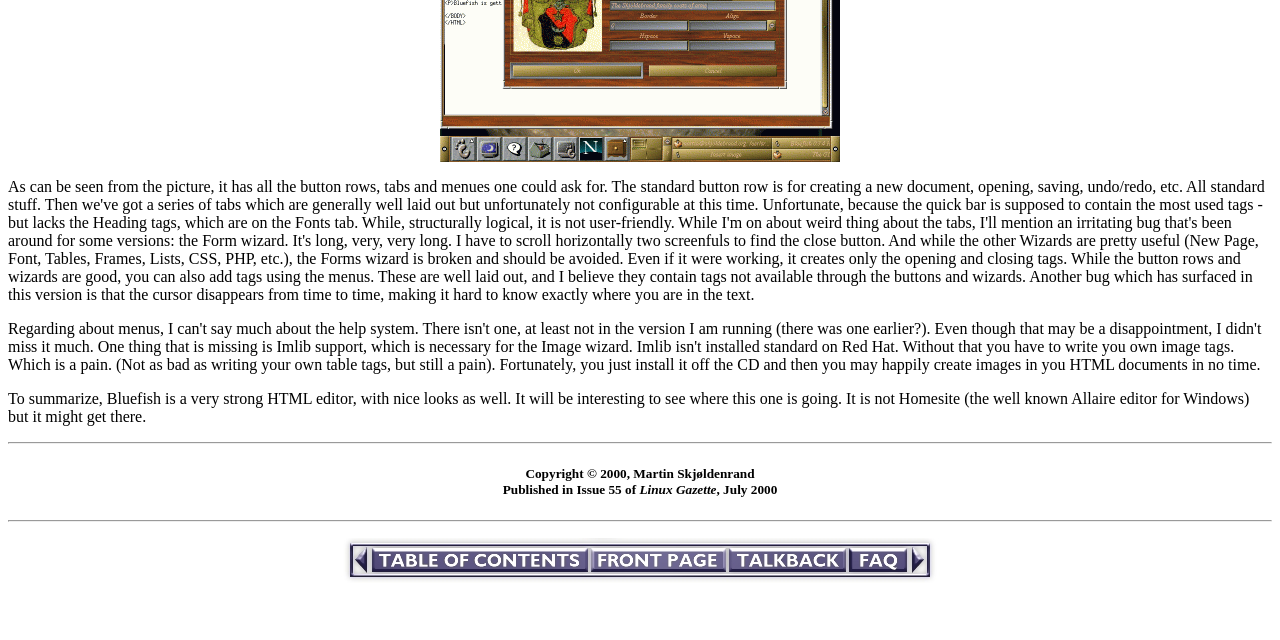Identify the bounding box for the described UI element: "alt="[ Table of Contents ]"".

[0.289, 0.89, 0.461, 0.916]